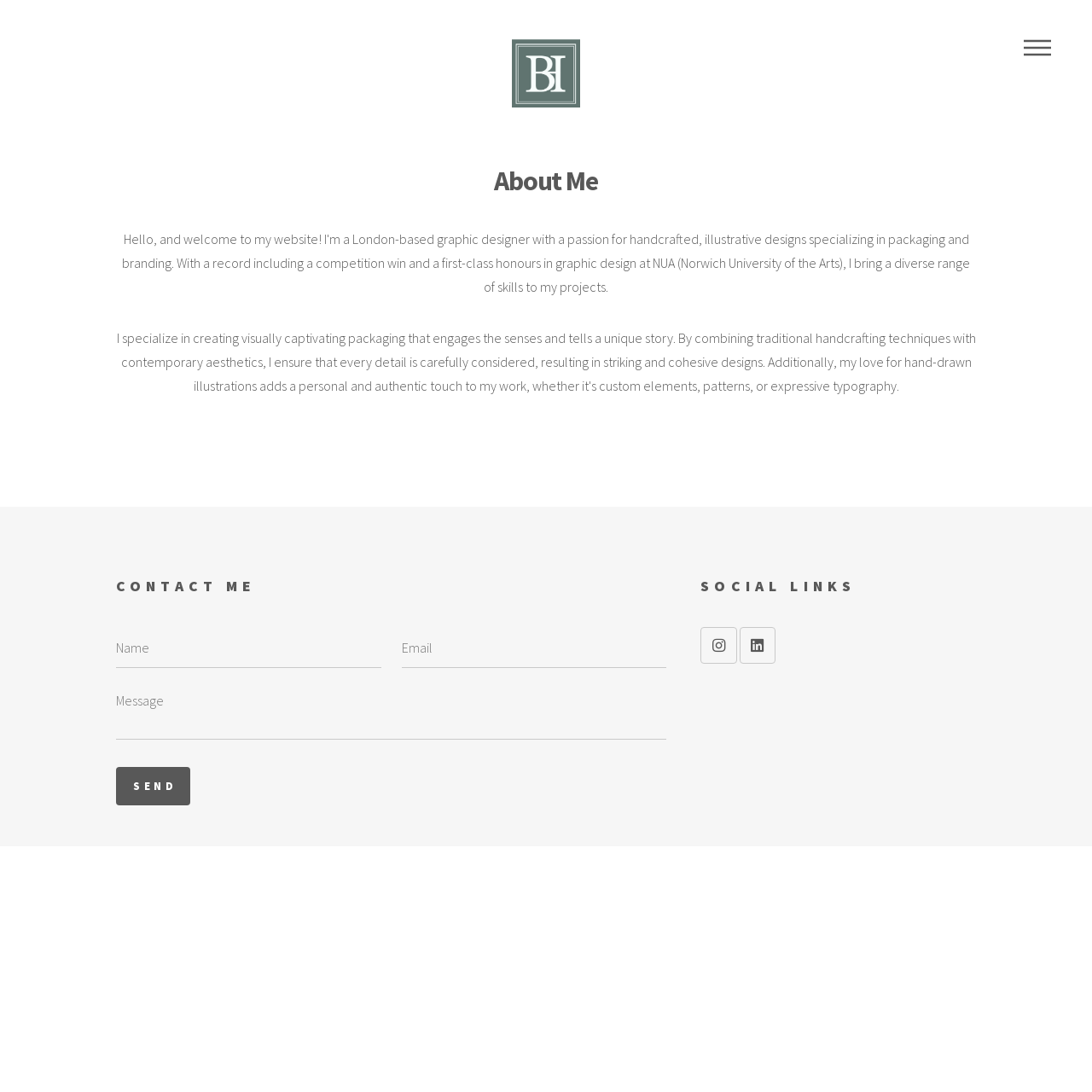Please predict the bounding box coordinates of the element's region where a click is necessary to complete the following instruction: "visit the social link". The coordinates should be represented by four float numbers between 0 and 1, i.e., [left, top, right, bottom].

[0.642, 0.574, 0.675, 0.607]